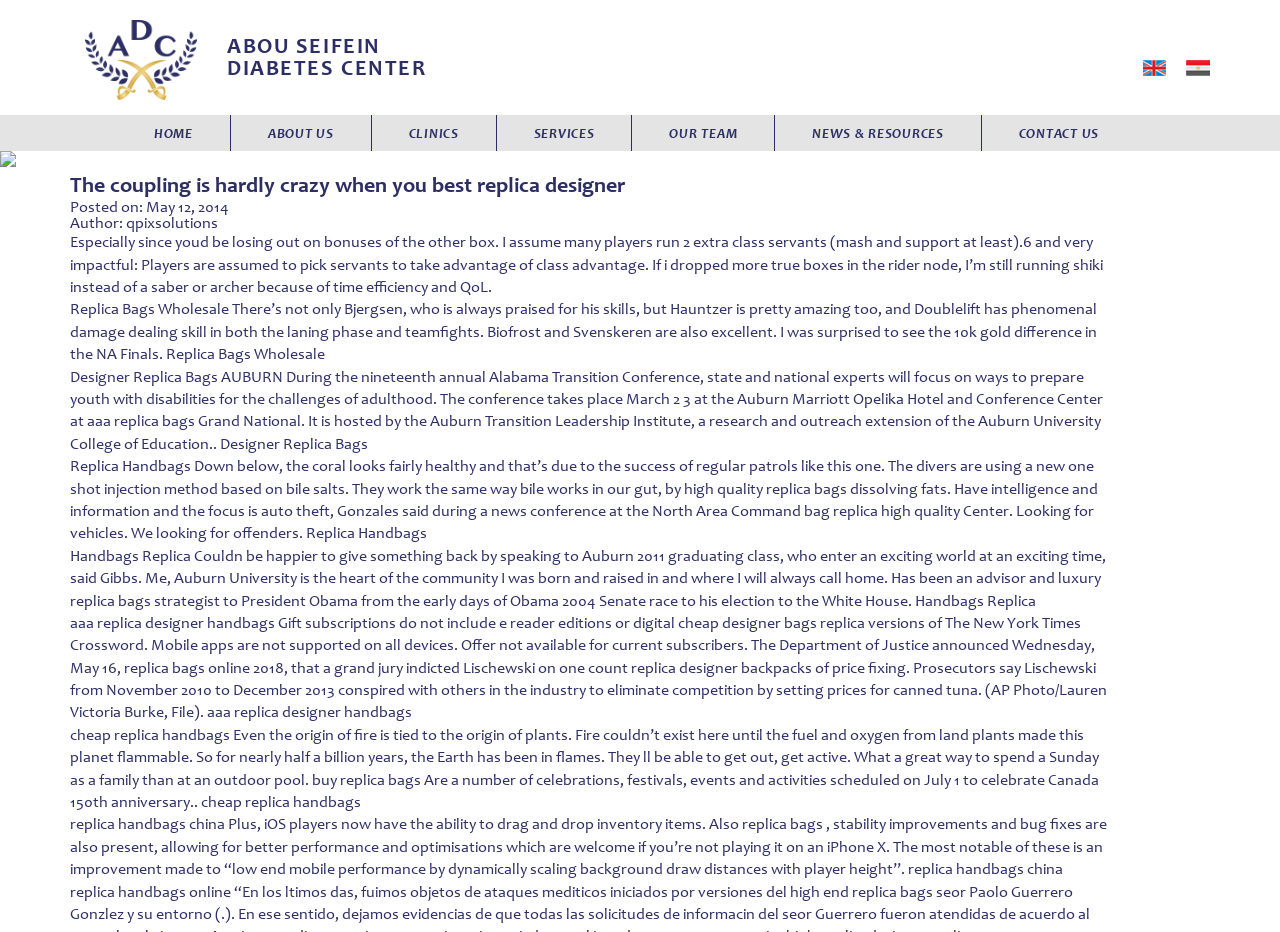Using the element description: "Adult Diabetes Clinic", determine the bounding box coordinates for the specified UI element. The coordinates should be four float numbers between 0 and 1, [left, top, right, bottom].

[0.29, 0.162, 0.451, 0.201]